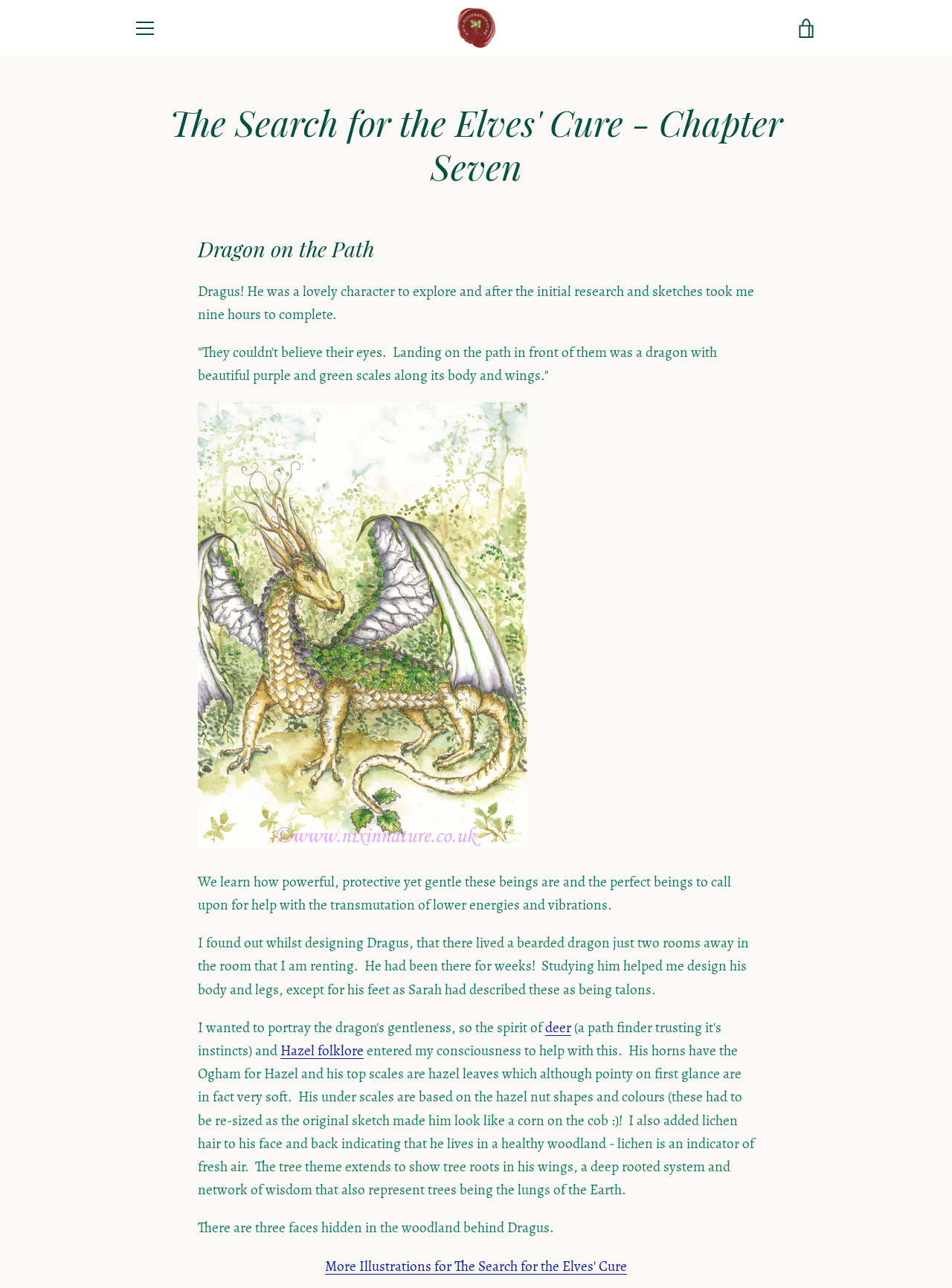Locate the headline of the webpage and generate its content.

The Search for the Elves' Cure - Chapter Seven